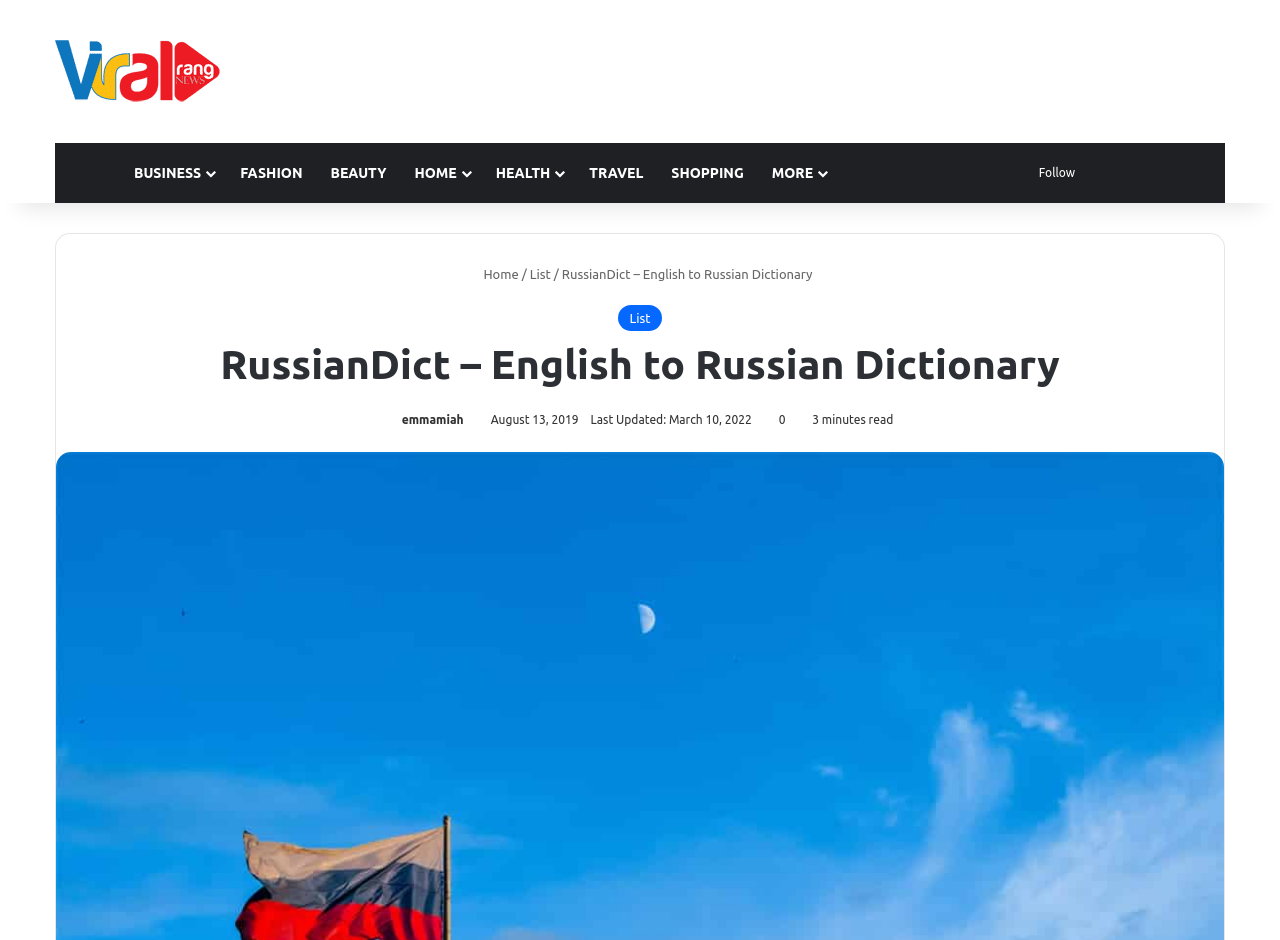Given the element description "Travel", identify the bounding box of the corresponding UI element.

[0.449, 0.152, 0.514, 0.216]